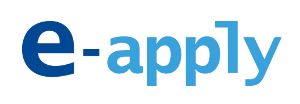Craft a detailed explanation of the image.

The image prominently features the logo for "e-apply," a digital application platform. The design showcases the text "e-apply" with a modern and inviting aesthetic, where the letter "e" is rendered in a darker blue, transitioning into a lighter blue for the rest of the word. This visual style conveys a sense of accessibility and ease of use, aligning with the platform's purpose of facilitating online registrations for prospective students. Below the logo, accompanying text invites users to "Ready to Apply?" suggesting that users can engage with the platform to begin their application process during the specified registration period, which spans from December 1 to January 6.